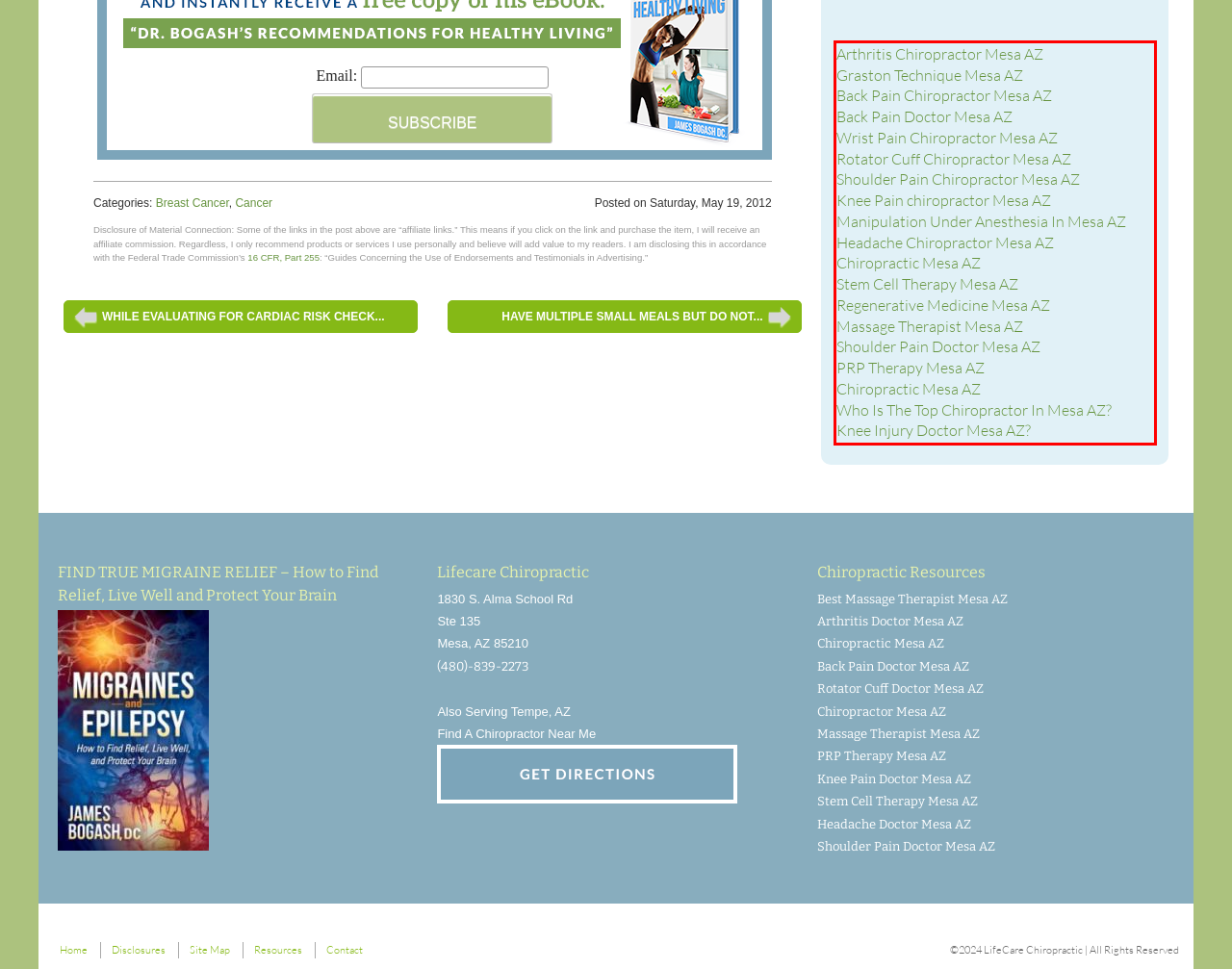You are provided with a screenshot of a webpage featuring a red rectangle bounding box. Extract the text content within this red bounding box using OCR.

Arthritis Chiropractor Mesa AZ Graston Technique Mesa AZ Back Pain Chiropractor Mesa AZ Back Pain Doctor Mesa AZ Wrist Pain Chiropractor Mesa AZ Rotator Cuff Chiropractor Mesa AZ Shoulder Pain Chiropractor Mesa AZ Knee Pain chiropractor Mesa AZ Manipulation Under Anesthesia In Mesa AZ Headache Chiropractor Mesa AZ Chiropractic Mesa AZ Stem Cell Therapy Mesa AZ Regenerative Medicine Mesa AZ Massage Therapist Mesa AZ Shoulder Pain Doctor Mesa AZ PRP Therapy Mesa AZ Chiropractic Mesa AZ Who Is The Top Chiropractor In Mesa AZ? Knee Injury Doctor Mesa AZ?